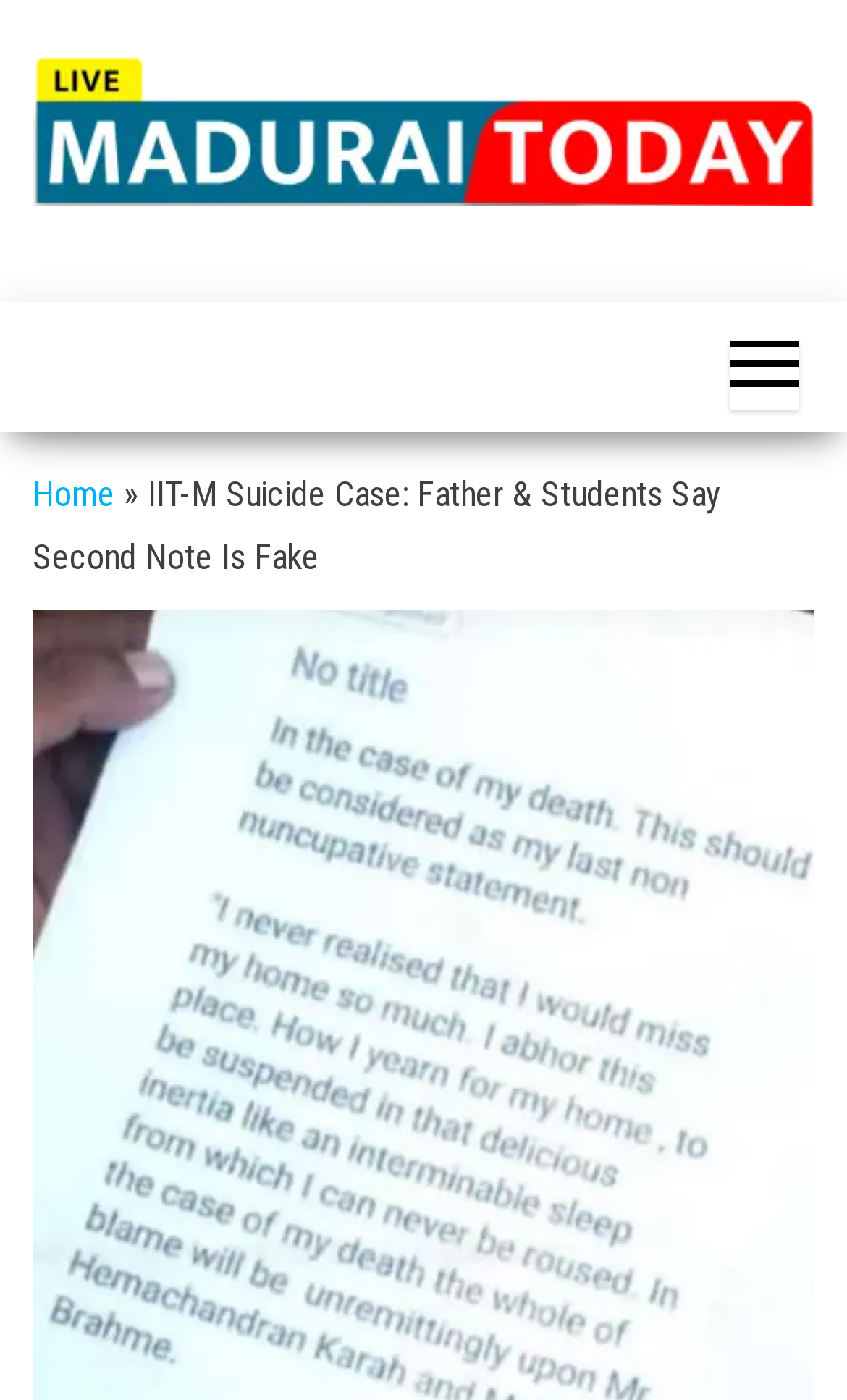What is the name of the news channel?
Please provide a comprehensive answer based on the details in the screenshot.

The name of the news channel can be found in the top-left corner of the webpage, where it is written as 'Madurai Today' with an image of the same name beside it.